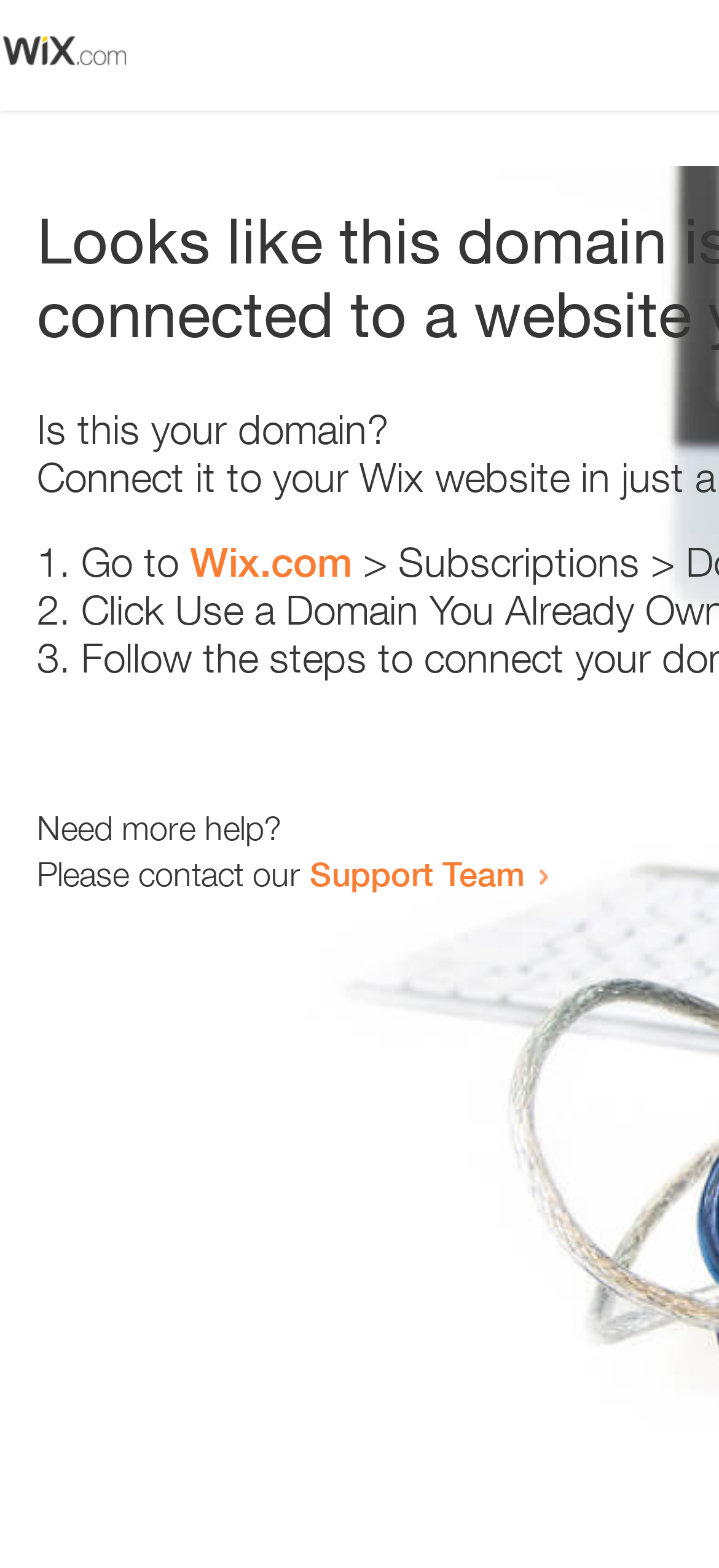Please give a succinct answer to the question in one word or phrase:
How many links are present on the webpage?

2